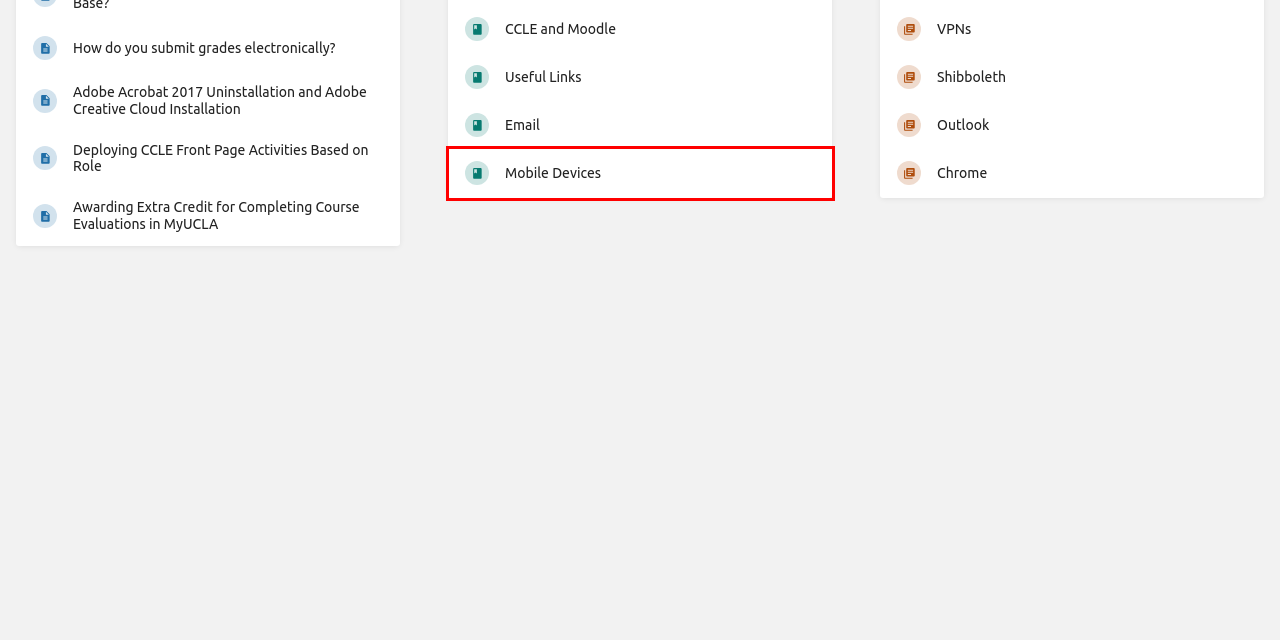You are presented with a screenshot of a webpage containing a red bounding box around an element. Determine which webpage description best describes the new webpage after clicking on the highlighted element. Here are the candidates:
A. Chrome | Knowledge Base
B. Shibboleth | Knowledge Base
C. Outlook | Knowledge Base
D. Deploying CCLE Front P... | Knowledge Base
E. Mobile Devices | Knowledge Base
F. VPNs | Knowledge Base
G. Awarding Extra Credit ... | Knowledge Base
H. Adobe Acrobat 2017 Uni... | Knowledge Base

E